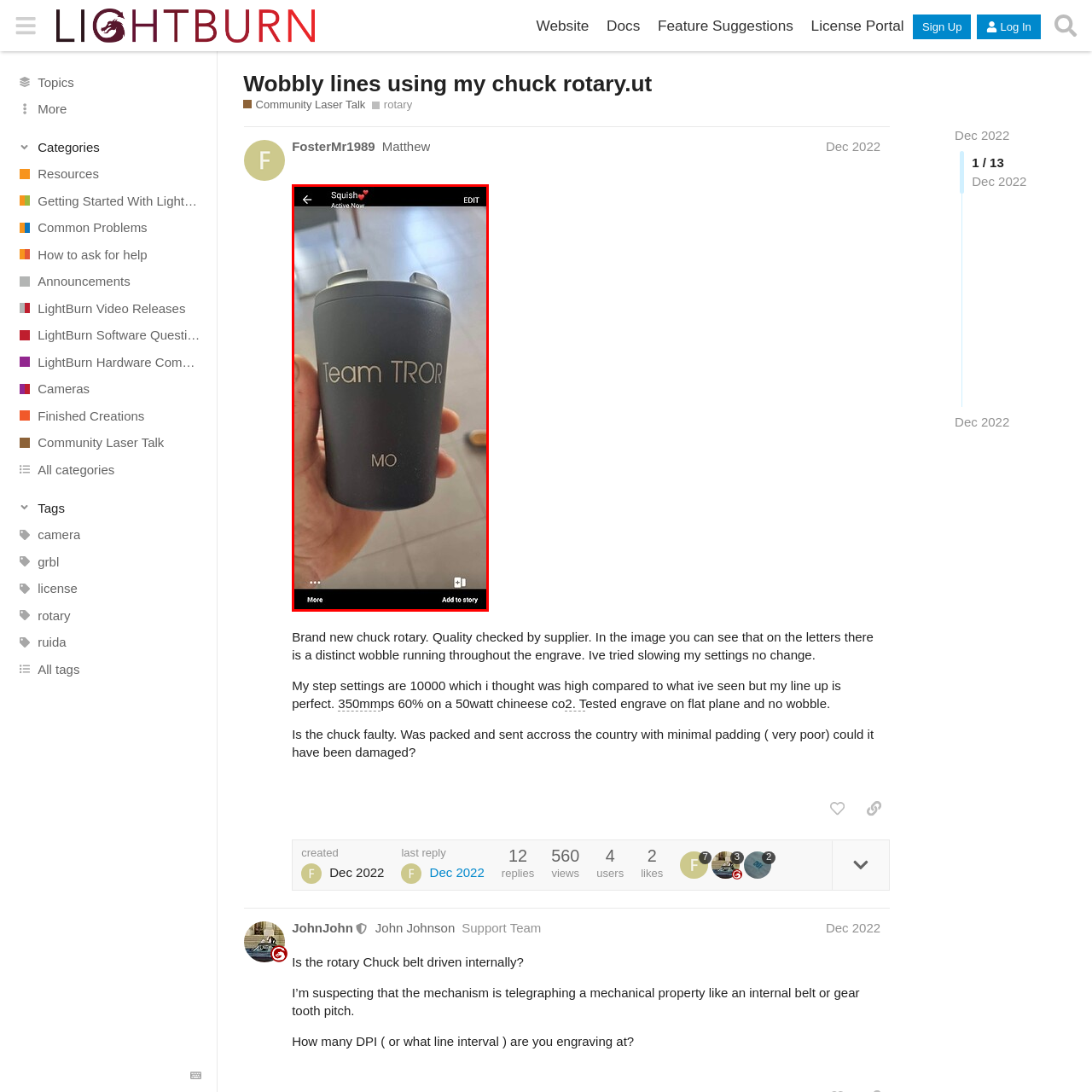Analyze and describe the image content within the red perimeter in detail.

The image features a person holding a sleek, matte black travel mug prominently displaying the text "Team TROR" in bold letters, followed by "MO" at the bottom. The mug's design is modern and minimalistic, suggesting a stylish accessory for beverages on the go. The background shows a tiled floor, indicating an indoor setting. This creates a casual atmosphere, possibly suggesting that the person is in a home or office environment, ready to enjoy a drink while being part of a team or community associated with "TROR." The focus on the mug highlights its significance, likely symbolizing team spirit or brand affiliation.